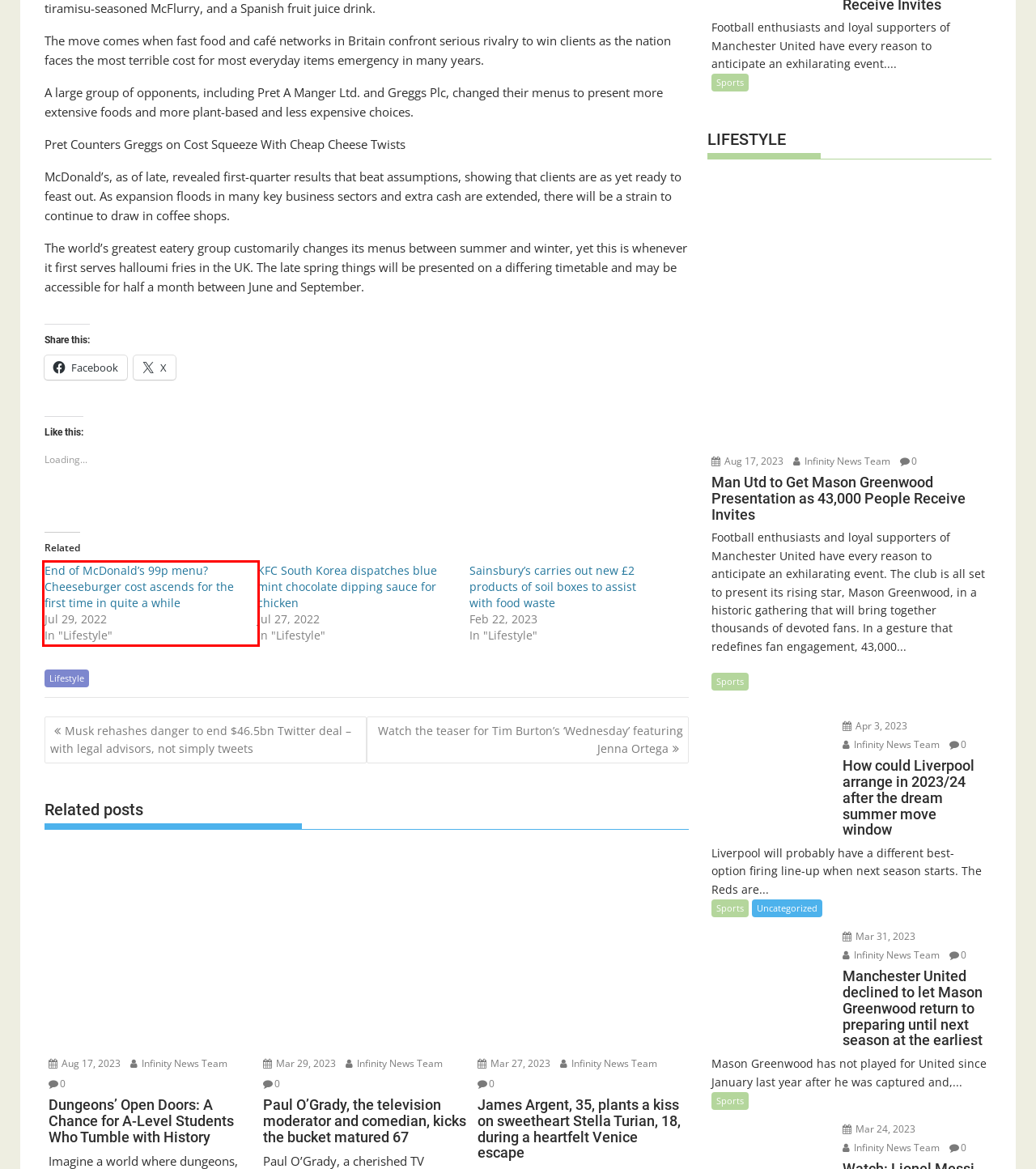Using the provided screenshot of a webpage, recognize and generate the text found within the red rectangle bounding box.

End of McDonald’s 99p menu? Cheeseburger cost ascends for the first time in quite a while Jul 29, 2022 In "Lifestyle"